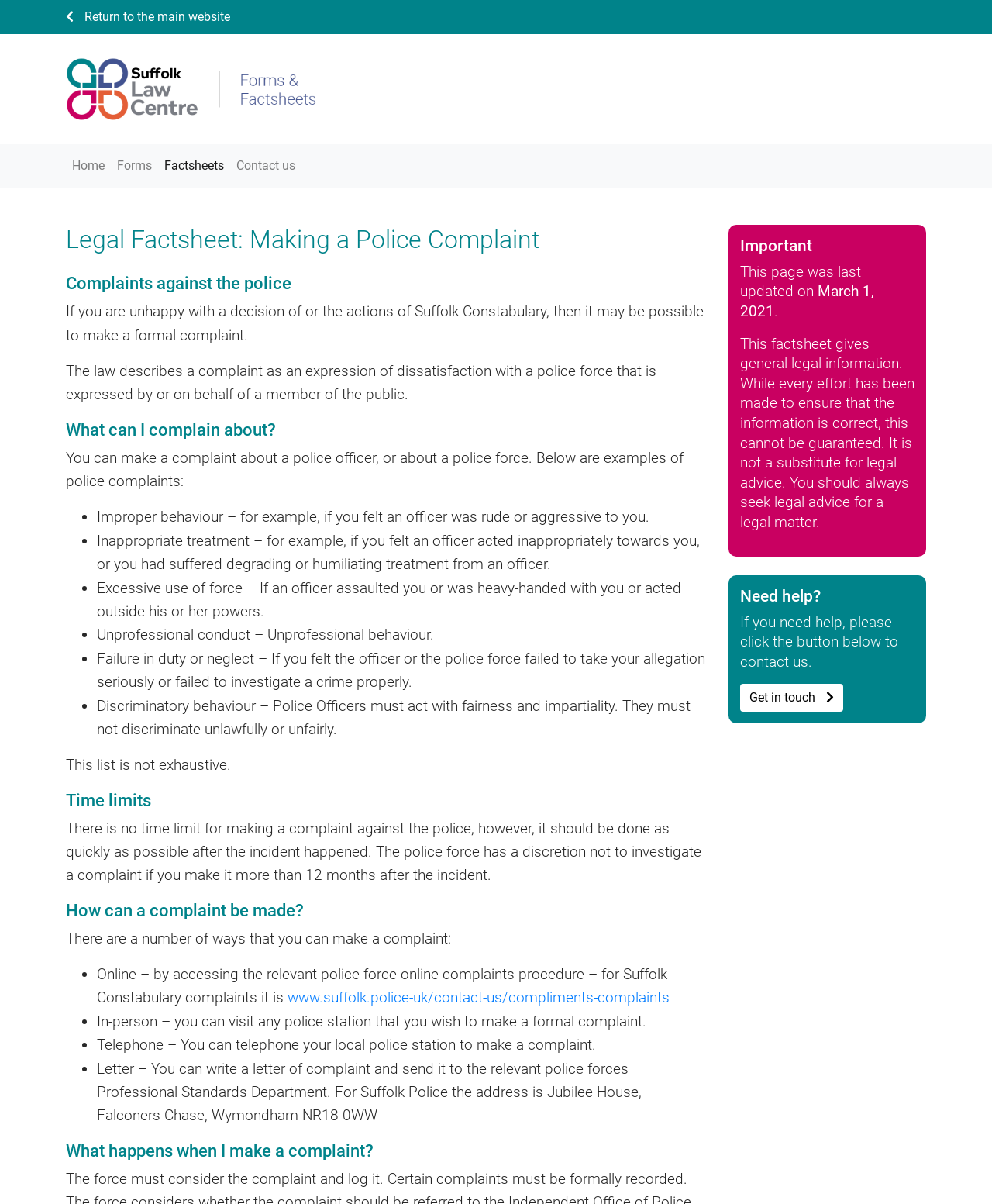Create an in-depth description of the webpage, covering main sections.

This webpage is a legal factsheet about making a police complaint, provided by Suffolk Law Centre Forms. At the top left corner, there is a link to return to the main website. Next to it, there is an image and another link. Below these elements, there is a navigation menu with links to "Home", "Forms", "Factsheets", and "Contact us".

The main content of the webpage is divided into sections, each with a heading. The first section is about complaints against the police, explaining what a complaint is and providing examples of police complaints, such as improper behavior, inappropriate treatment, and excessive use of force.

The next section is about time limits for making a complaint, stating that there is no time limit, but it's recommended to make a complaint as soon as possible after the incident. The following section explains how a complaint can be made, providing options such as online, in-person, by telephone, or by letter.

The webpage also has a section about what happens when a complaint is made. Additionally, there is a section labeled "Important" that provides information about the webpage's last update and a disclaimer about the legal information provided.

At the bottom right corner, there is a section that offers help, with a link to contact the Suffolk Law Centre Forms. Overall, the webpage provides detailed information about making a police complaint, with clear headings and concise text.